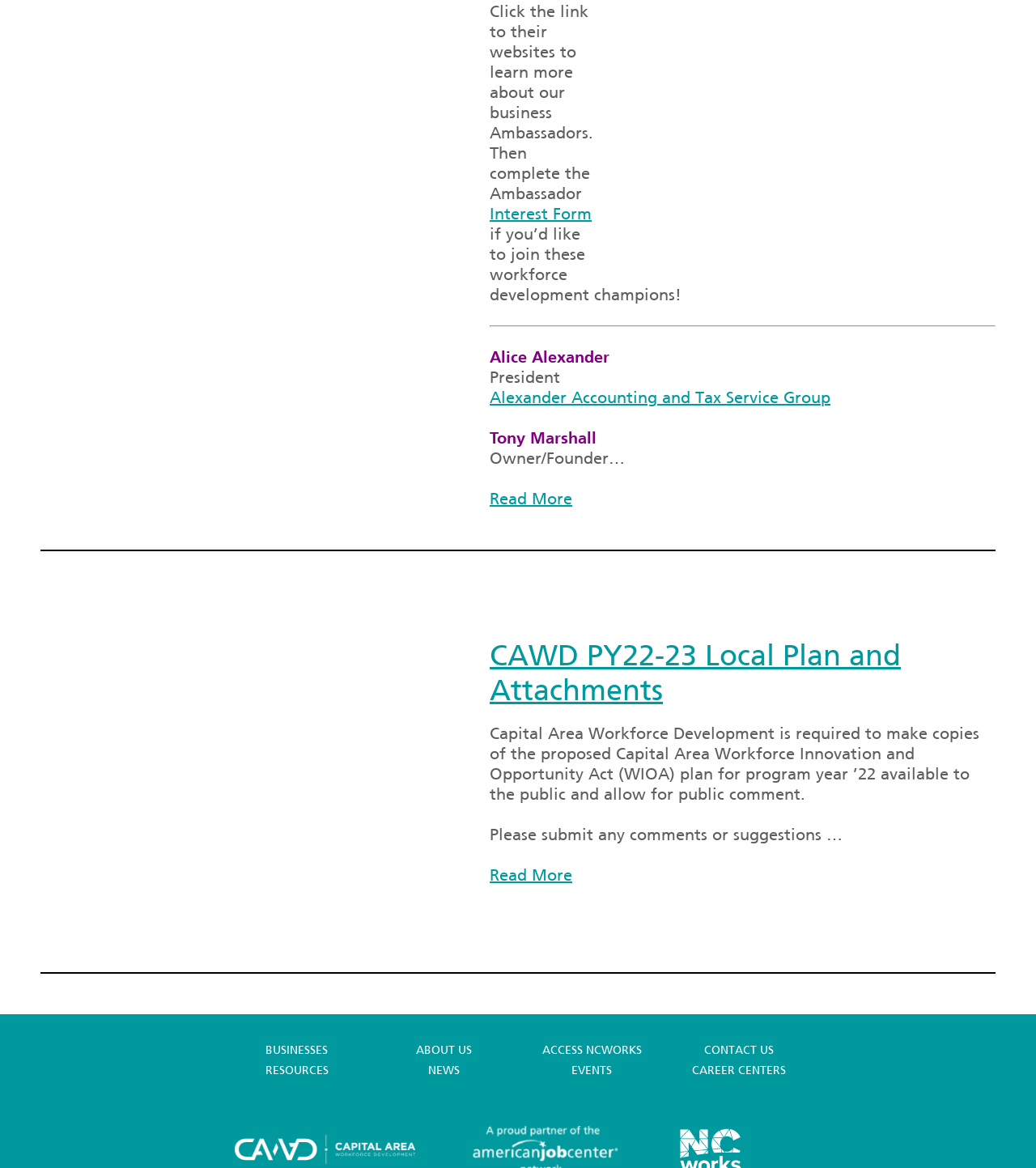Look at the image and answer the question in detail:
How many business ambassadors are listed?

The webpage lists two business ambassadors, Alice Alexander and Tony Marshall, with their respective titles and company names.